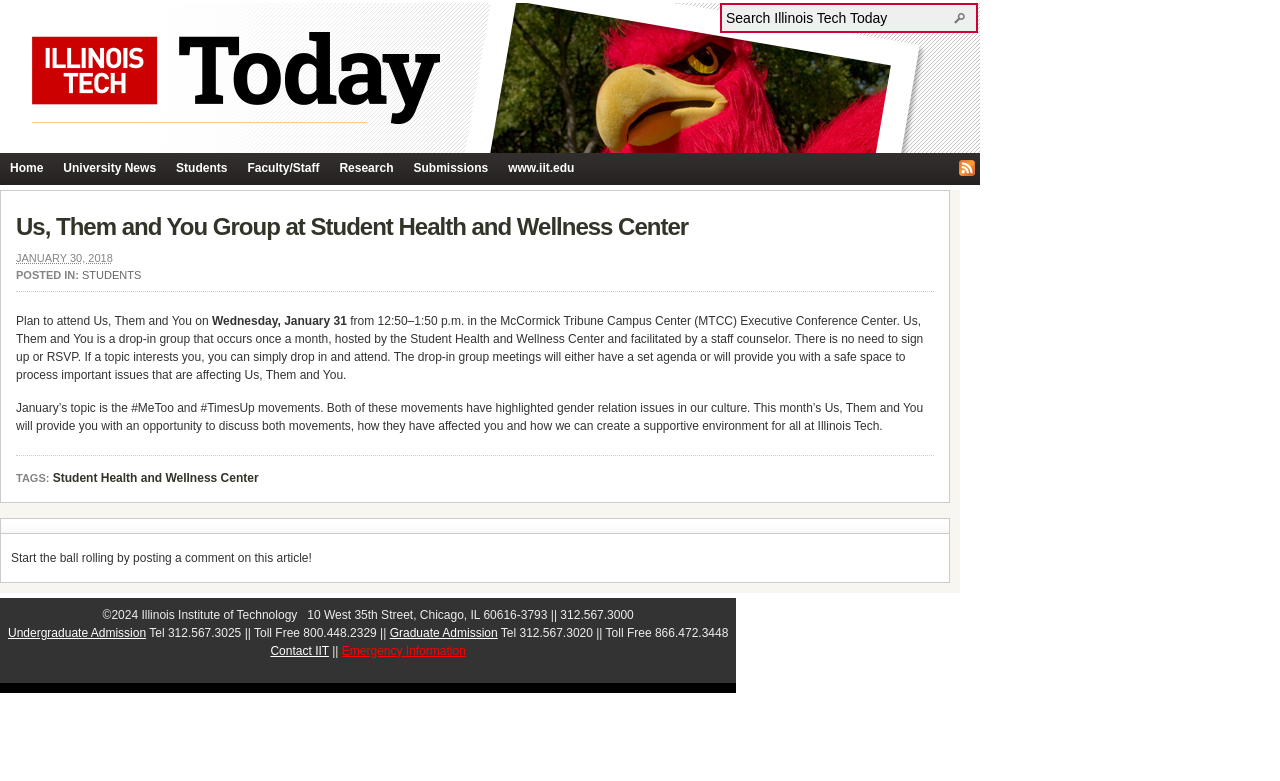Where is the Us, Them and You group meeting held?
Refer to the image and provide a one-word or short phrase answer.

McCormick Tribune Campus Center